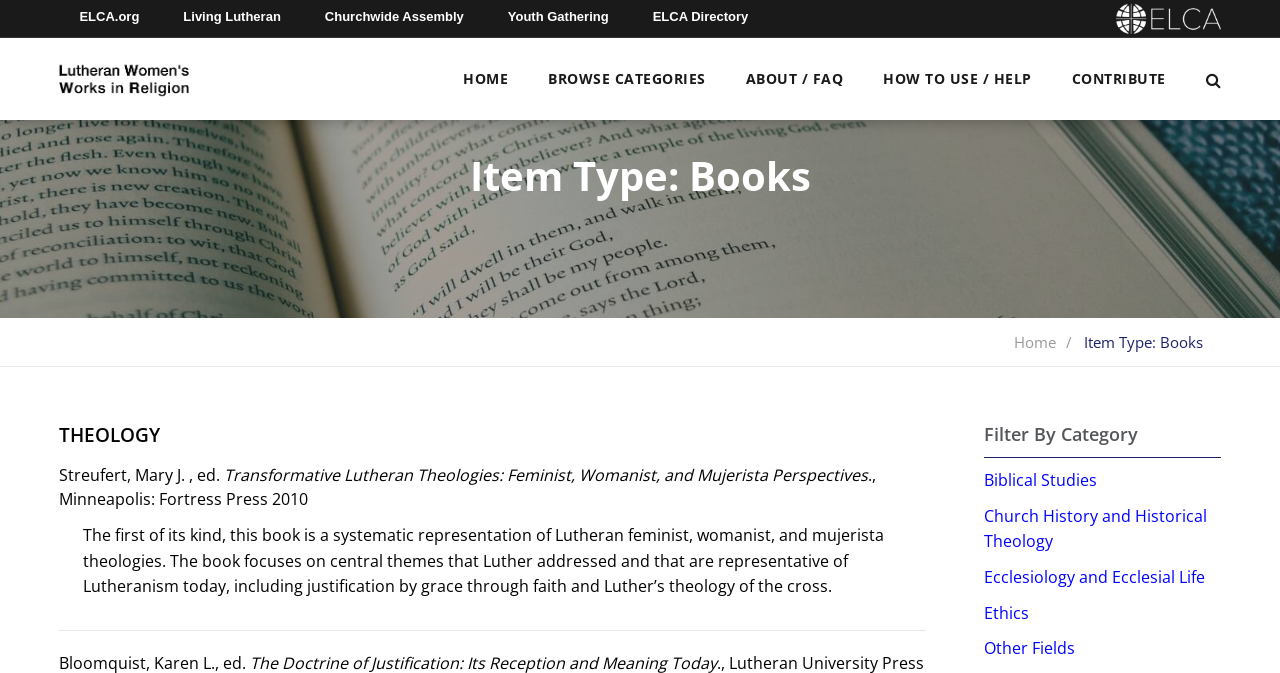Find the bounding box coordinates for the HTML element described as: "About / FAQ". The coordinates should consist of four float values between 0 and 1, i.e., [left, top, right, bottom].

[0.583, 0.093, 0.659, 0.141]